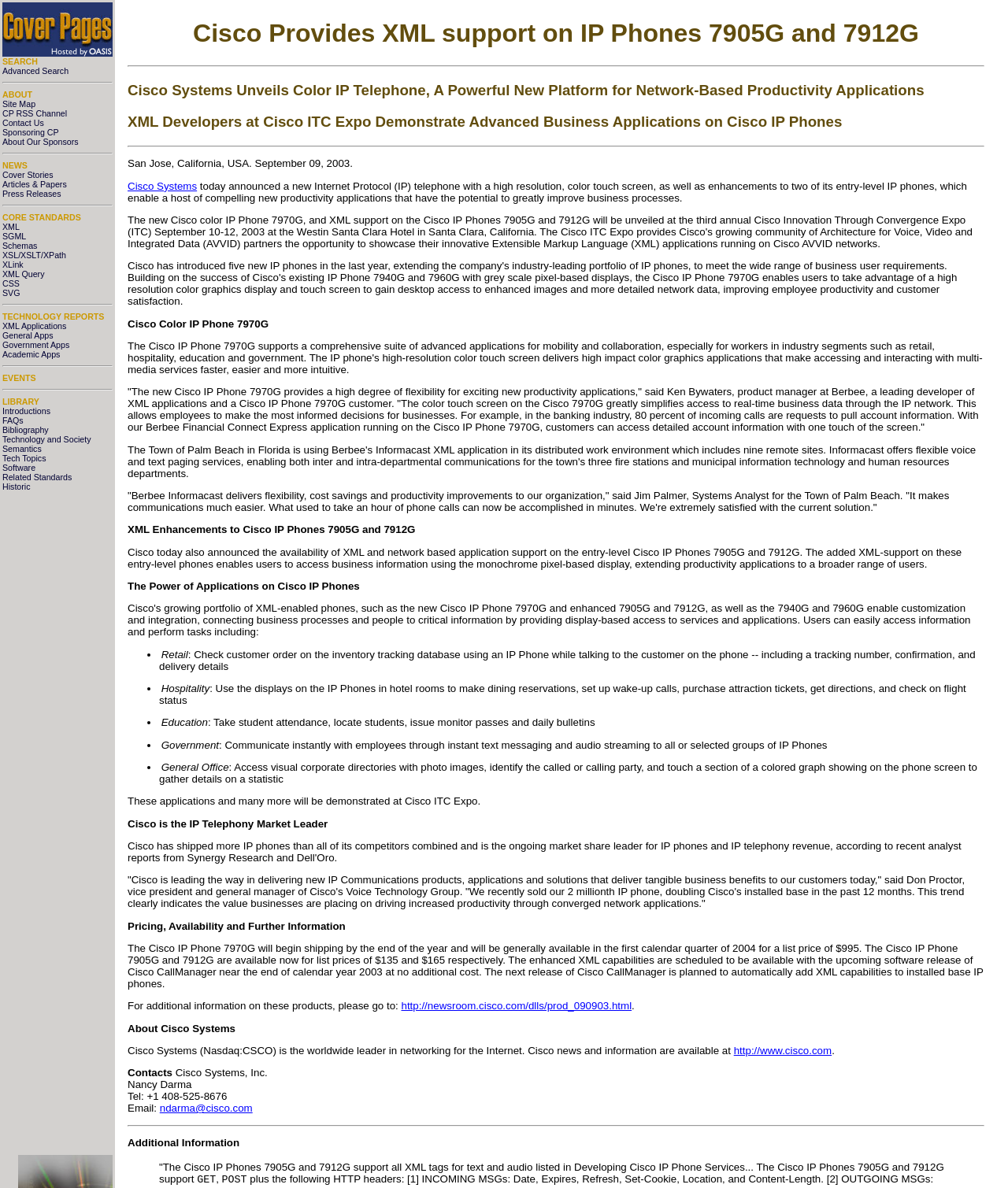Identify and provide the text of the main header on the webpage.

Cisco Provides XML support on IP Phones 7905G and 7912G